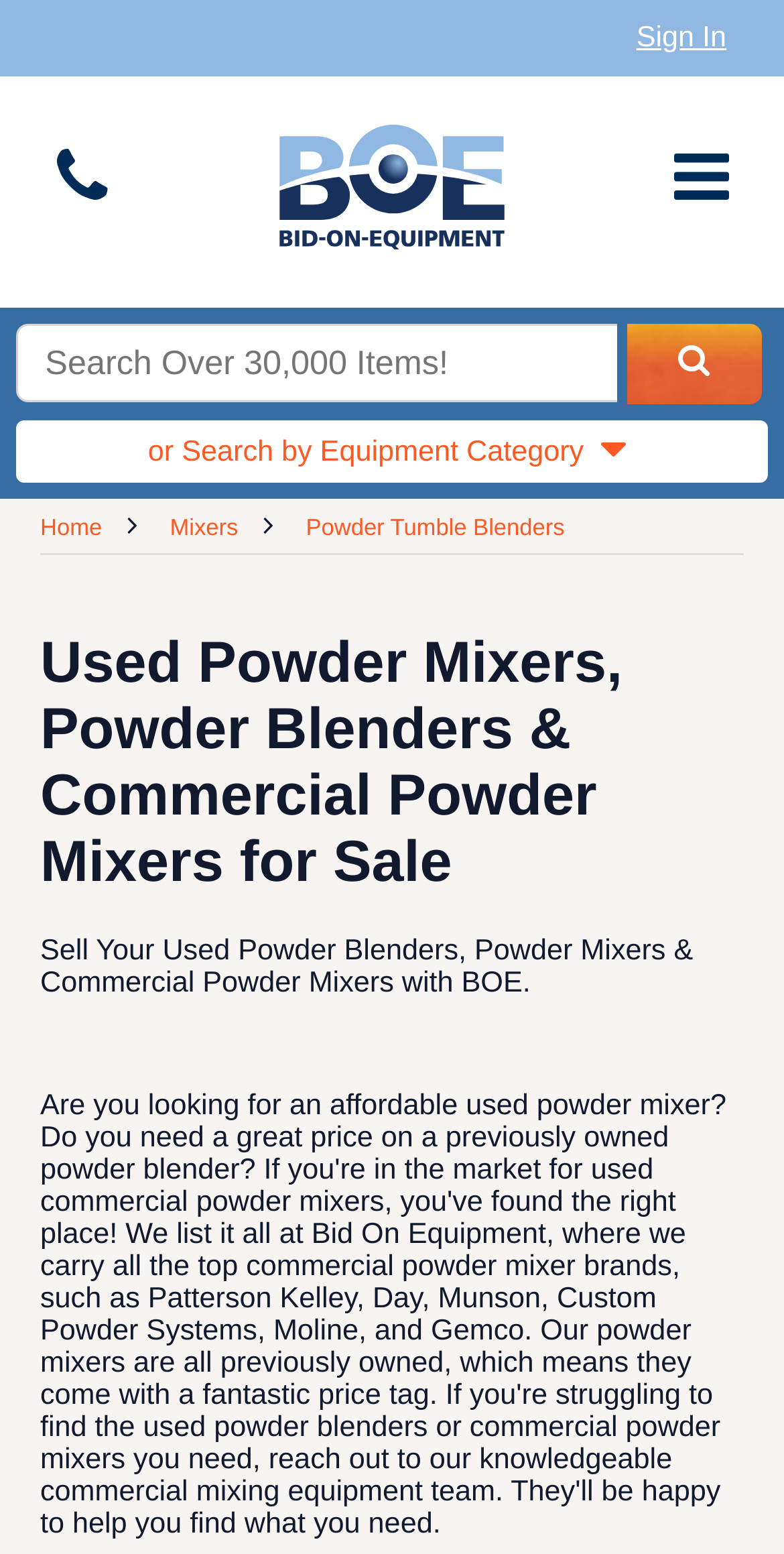Please find the bounding box coordinates of the section that needs to be clicked to achieve this instruction: "Visit the home page".

[0.051, 0.333, 0.13, 0.348]